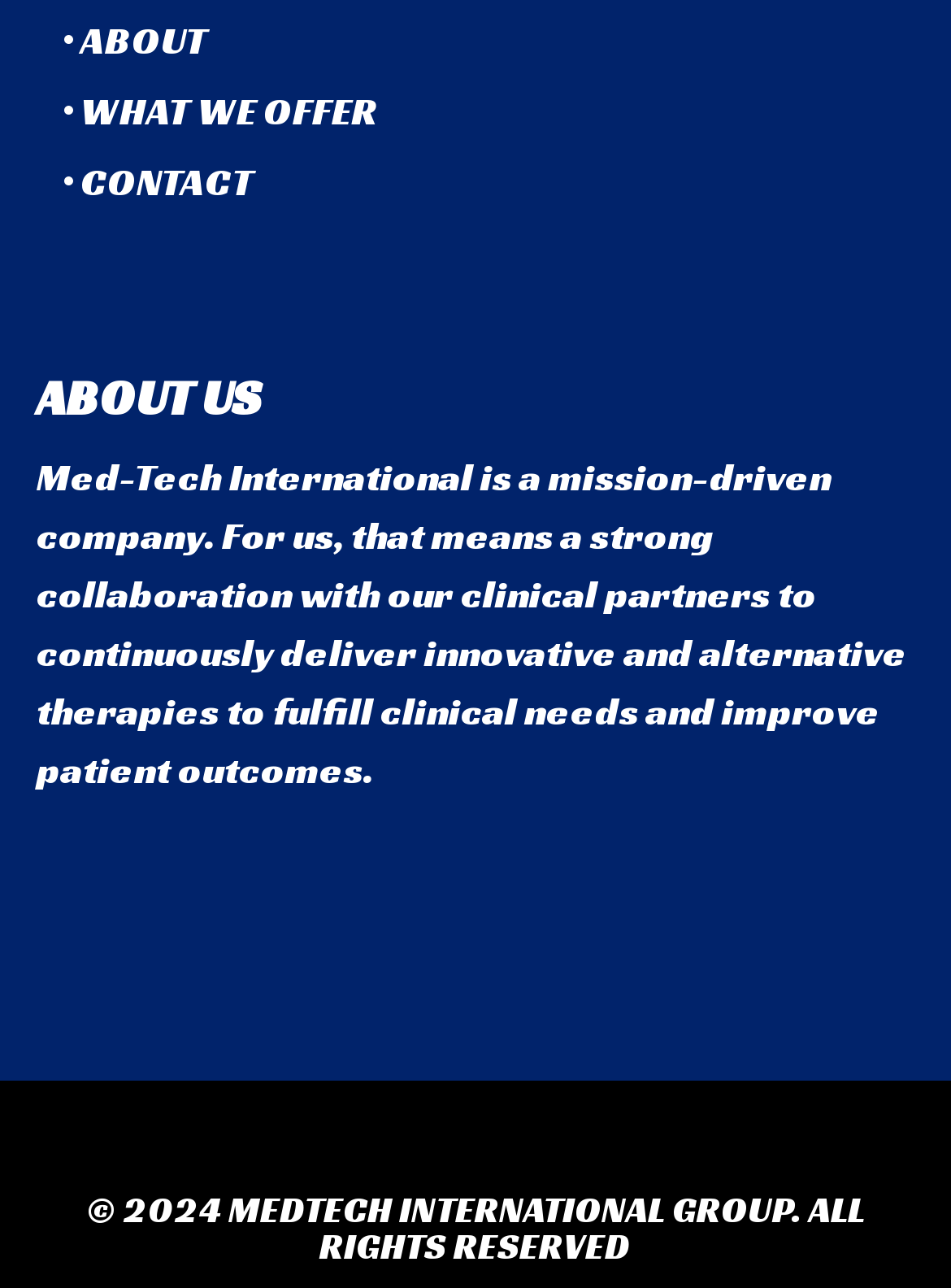Provide a short answer using a single word or phrase for the following question: 
What is the year of copyright?

2024